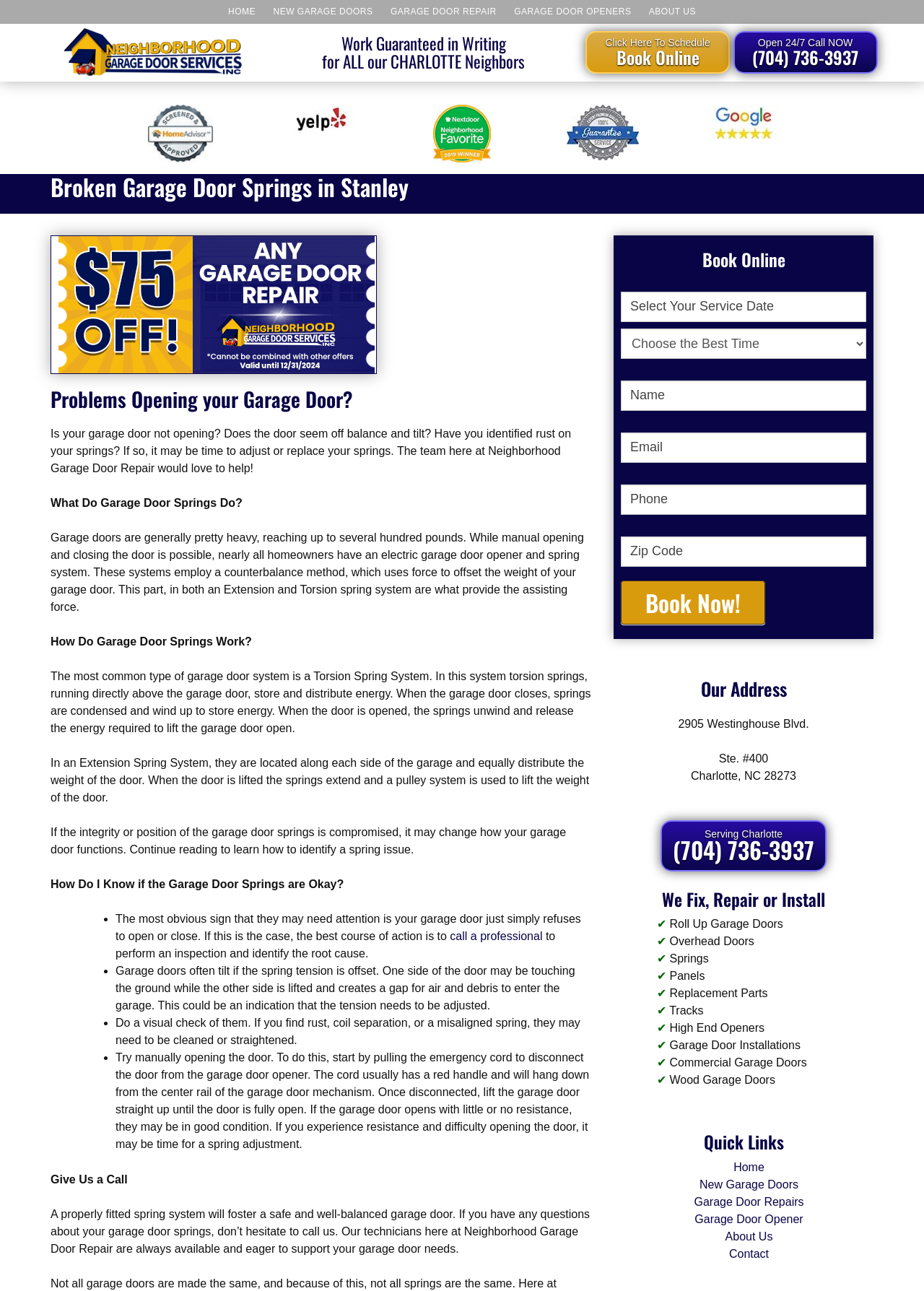Respond to the following question with a brief word or phrase:
How can you identify a spring issue with your garage door?

Check for rust, coil separation, or misaligned springs